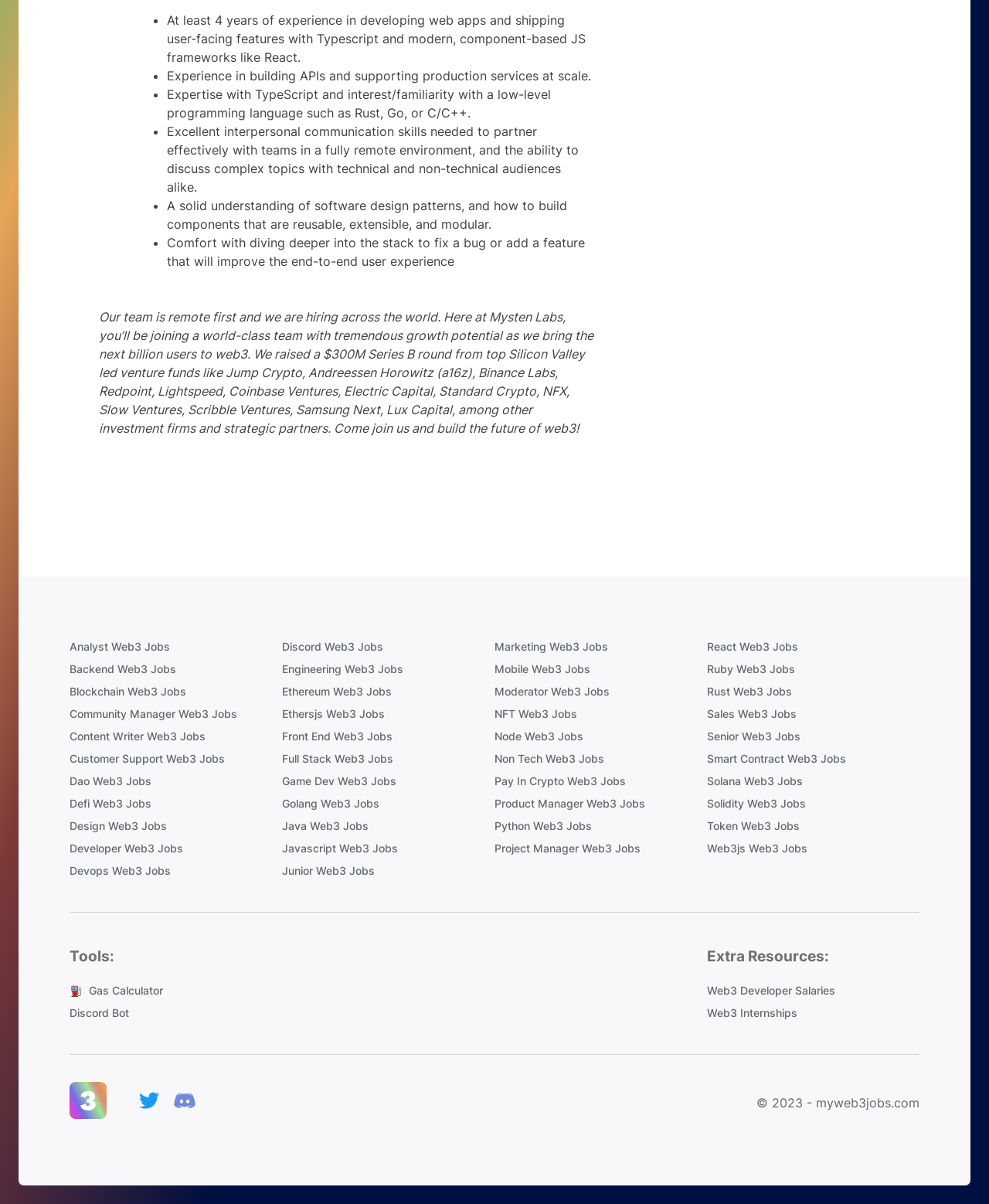Locate the UI element described by parent_node: © 2023 - myweb3jobs.com in the provided webpage screenshot. Return the bounding box coordinates in the format (top-left x, top-left y, bottom-right x, bottom-right y), ensuring all values are between 0 and 1.

[0.07, 0.899, 0.108, 0.933]